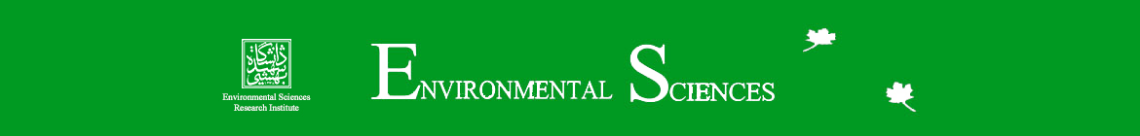Give a detailed account of what is happening in the image.

The image features the title "Environmental Sciences" prominently displayed against a vibrant green background. The title is artistically stylized, with the words "ENVIRONMENTAL" and "SCIENCES" rendered in bold, white letters, enhancing visibility. To the left, the text "Environmental Sciences Research Institute" is presented in a simpler font, signifying the affiliation of the journal. Flanking the title are subtle leaf motifs, adding a thematic touch related to nature and environmental studies. This design conveys a sense of professionalism and focus on ecological subjects, aligning with the content of the associated journal.